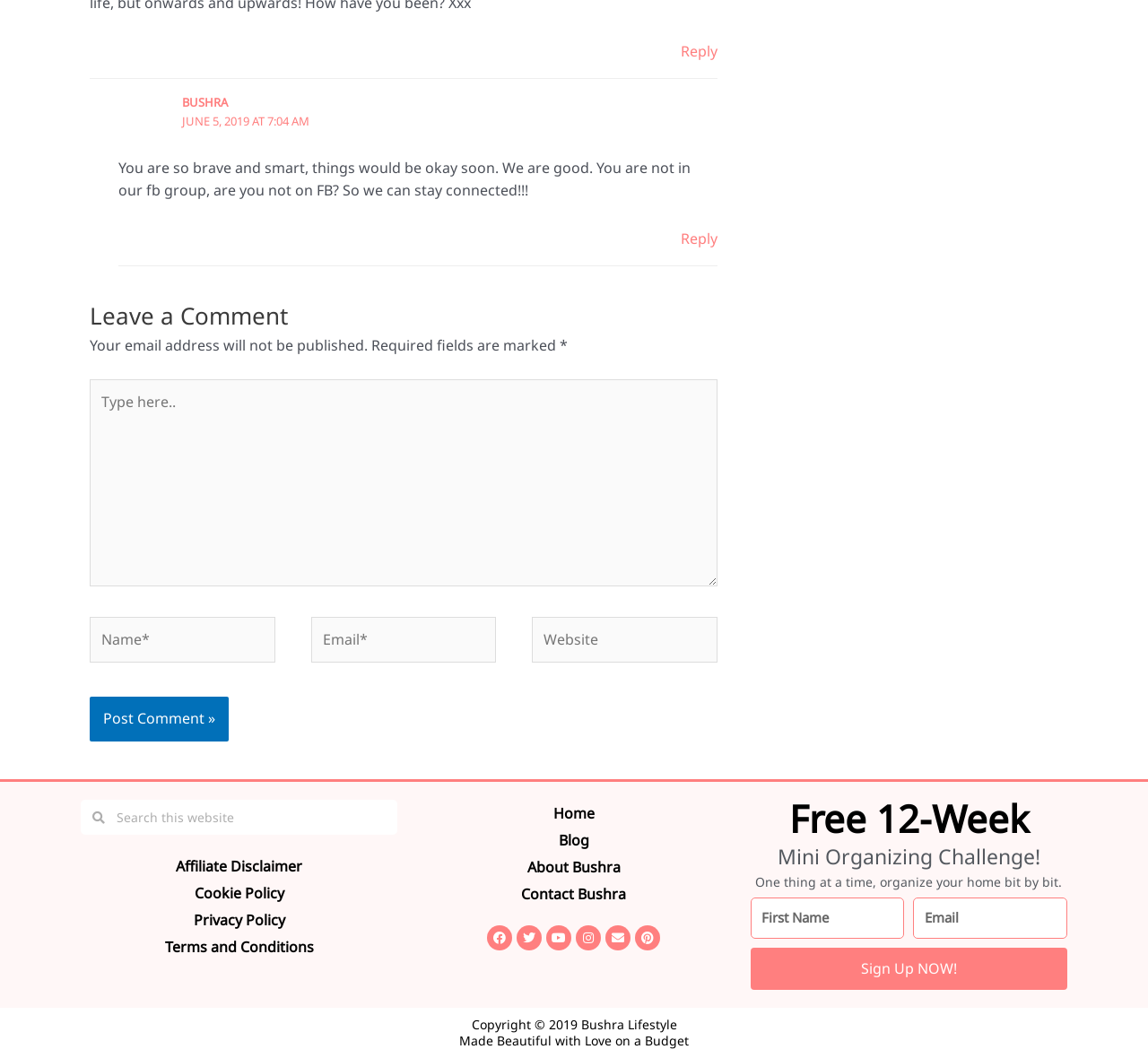Identify the bounding box coordinates for the element that needs to be clicked to fulfill this instruction: "Search for something". Provide the coordinates in the format of four float numbers between 0 and 1: [left, top, right, bottom].

[0.091, 0.756, 0.346, 0.789]